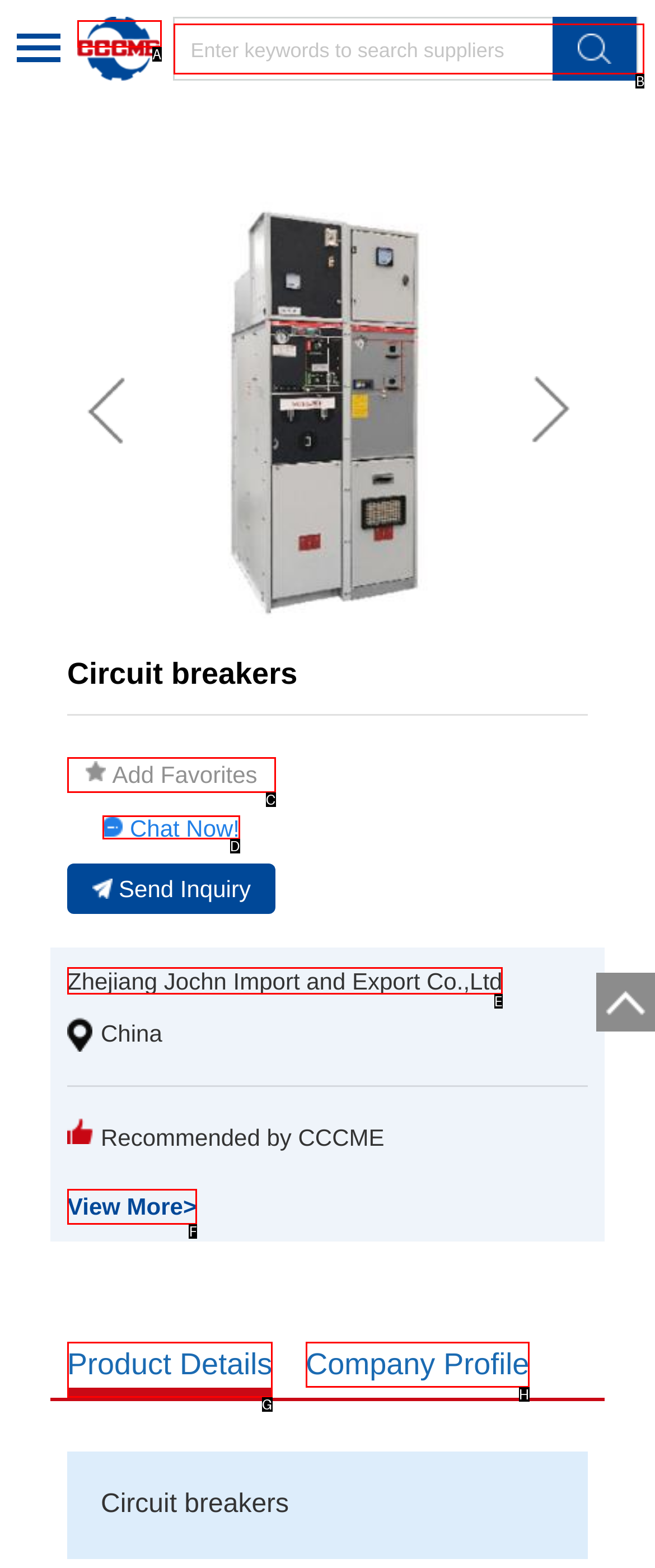Identify the letter of the UI element you need to select to accomplish the task: Chat with the supplier.
Respond with the option's letter from the given choices directly.

D